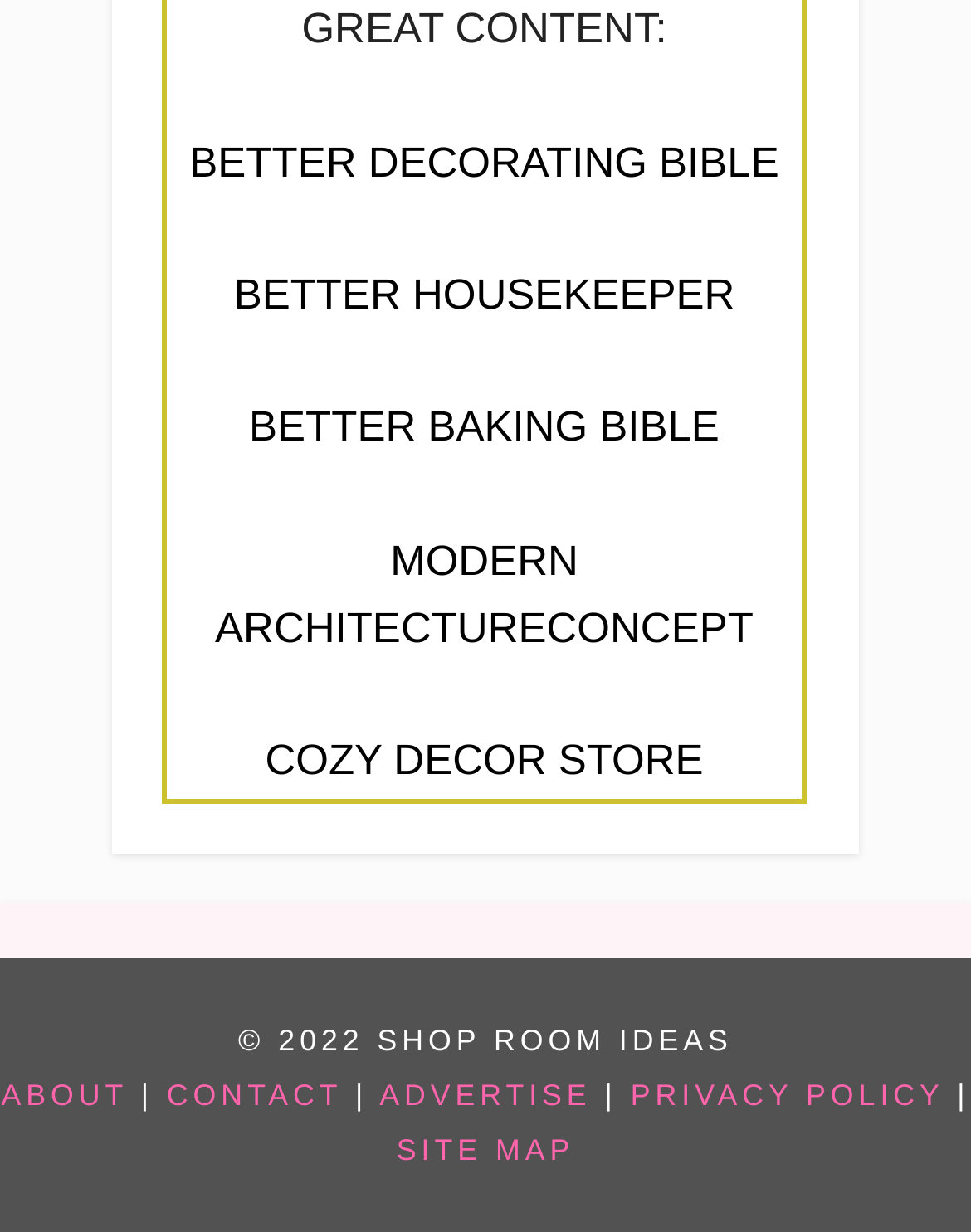Pinpoint the bounding box coordinates of the clickable area needed to execute the instruction: "visit COZY DECOR STORE". The coordinates should be specified as four float numbers between 0 and 1, i.e., [left, top, right, bottom].

[0.273, 0.598, 0.724, 0.636]